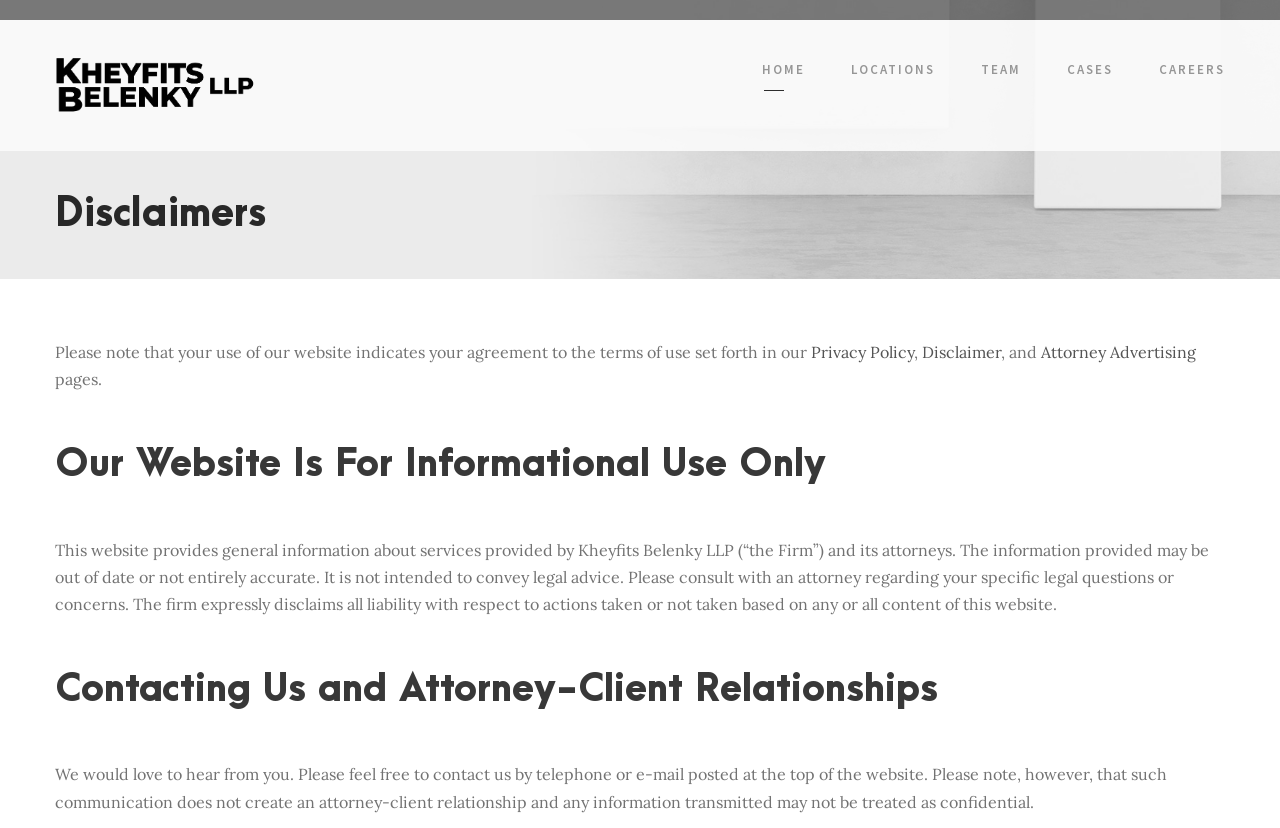Please determine the bounding box coordinates of the section I need to click to accomplish this instruction: "read disclaimer".

[0.72, 0.413, 0.782, 0.437]